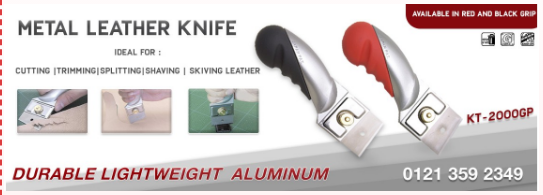What is the material used to construct the knife?
From the image, provide a succinct answer in one word or a short phrase.

Aluminum